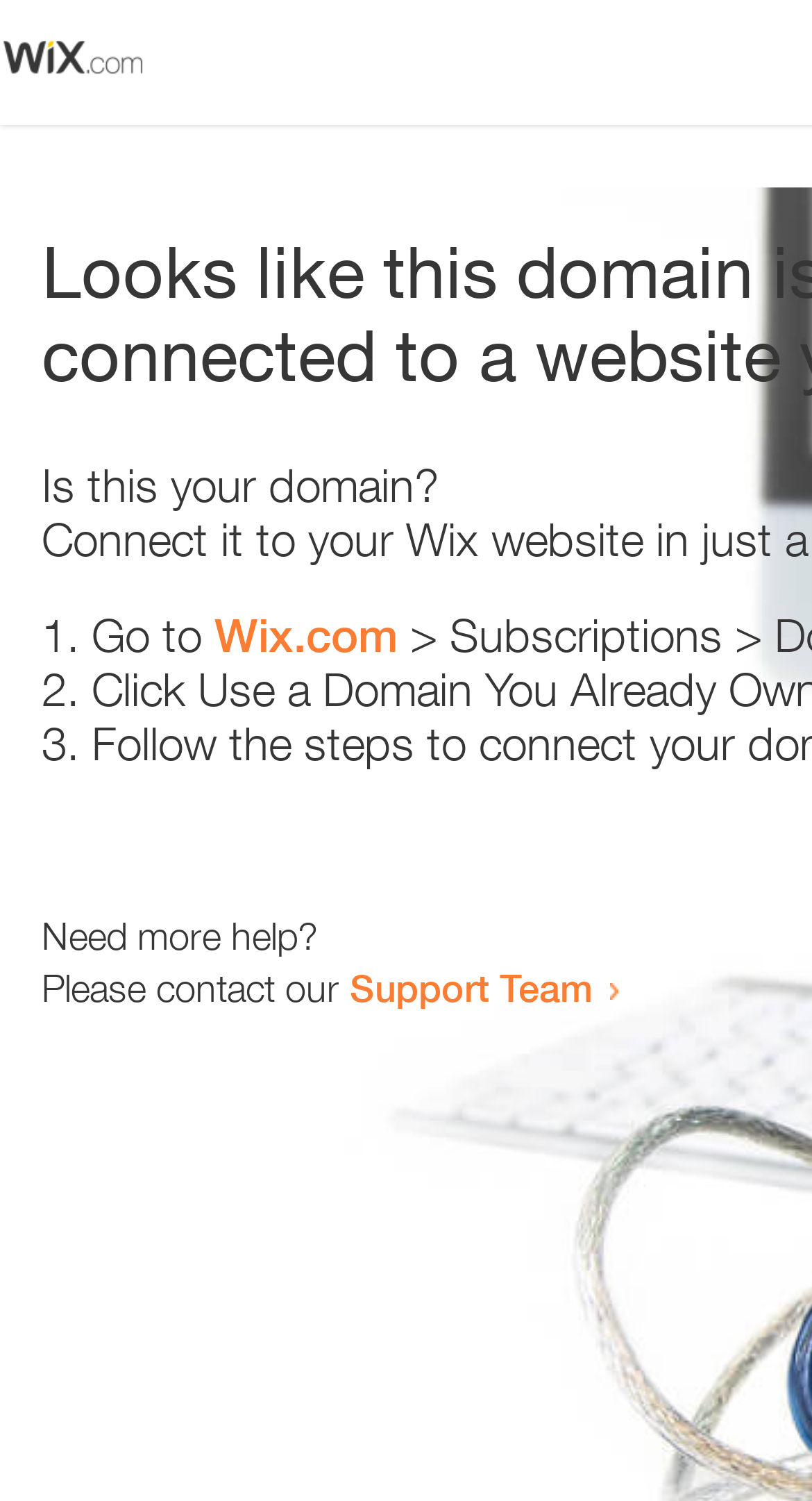Can you extract the primary headline text from the webpage?

Looks like this domain isn't
connected to a website yet